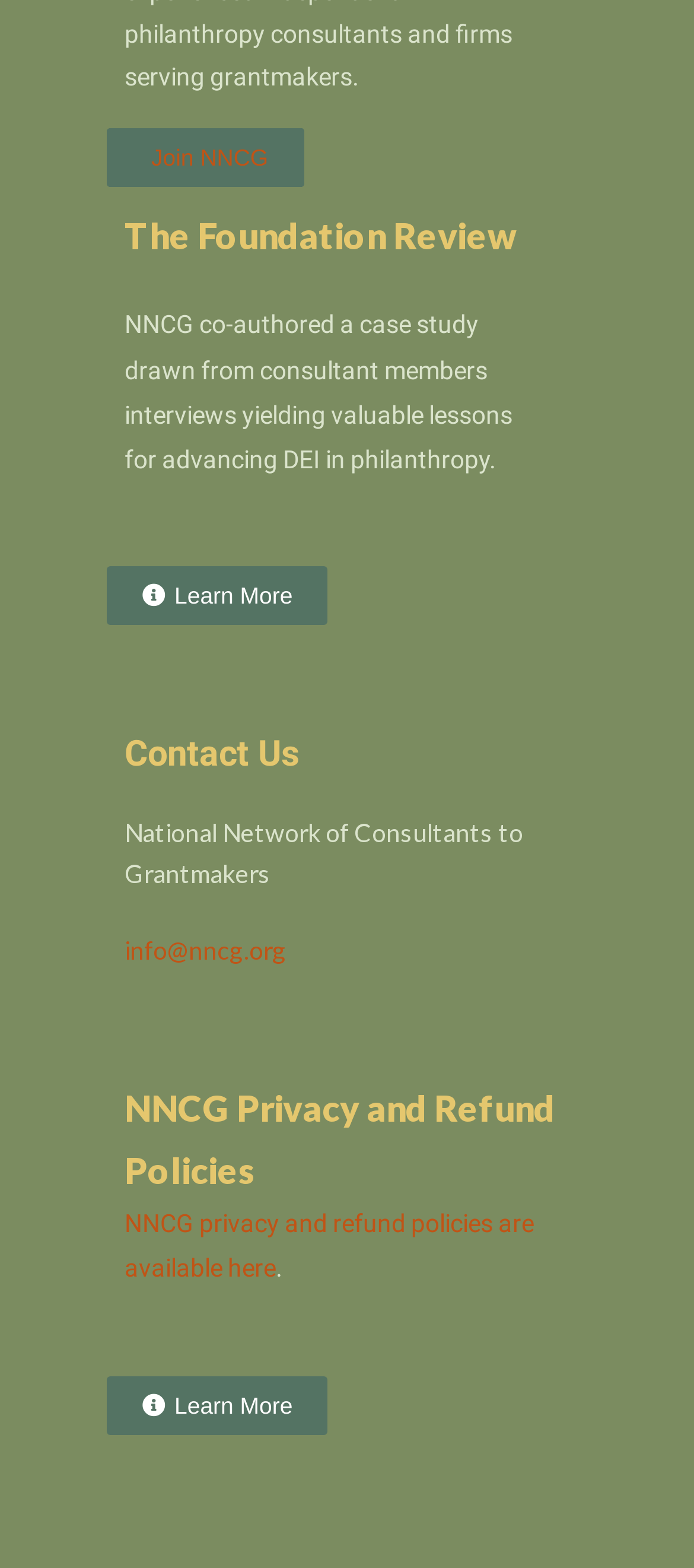Find the bounding box coordinates of the area that needs to be clicked in order to achieve the following instruction: "Contact Us". The coordinates should be specified as four float numbers between 0 and 1, i.e., [left, top, right, bottom].

[0.179, 0.467, 0.821, 0.495]